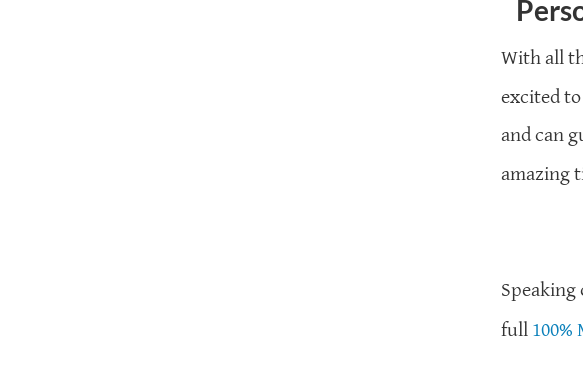Use a single word or phrase to respond to the question:
What is the context of the virtual magic show?

Current climate of uncertainty